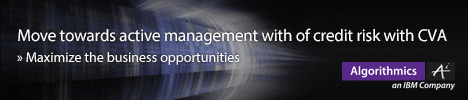What is the company behind Algorithmics?
Ensure your answer is thorough and detailed.

The caption states that the Algorithmics logo is featured in the bottom corner of the image, and it signifies their identity as an IBM Company, indicating that IBM is the company behind Algorithmics.